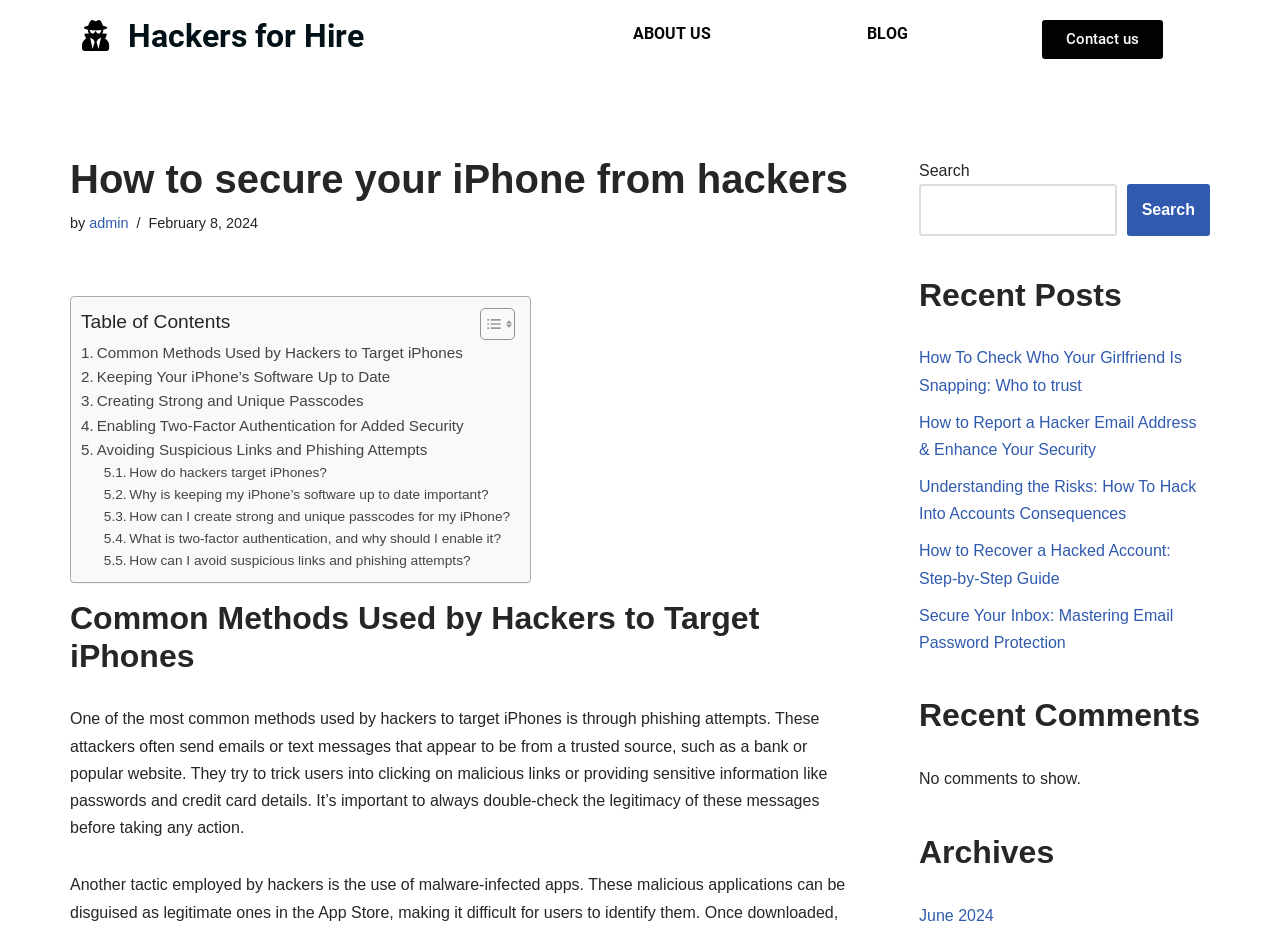Determine the bounding box coordinates of the clickable element to achieve the following action: 'Read 'How to secure your iPhone from hackers''. Provide the coordinates as four float values between 0 and 1, formatted as [left, top, right, bottom].

[0.055, 0.17, 0.671, 0.218]